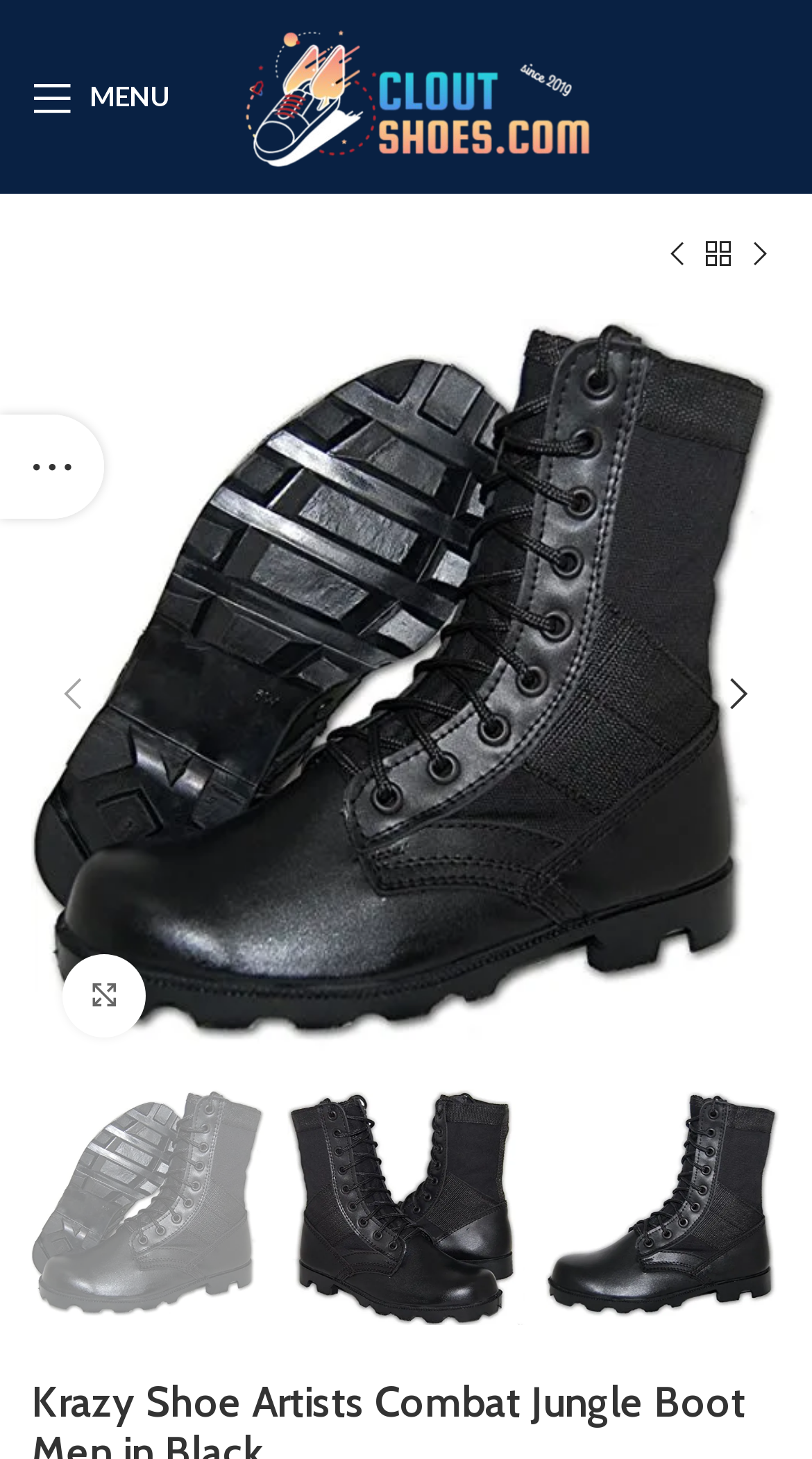What is the brand of the combat jungle boot?
Provide a detailed answer to the question using information from the image.

By looking at the image of the product, I can see the brand name 'Krazy Shoe Artists' written on it. This is also confirmed by the link text 'Krazy Shoe Artists Combat Jungle Boot Men in Black'.